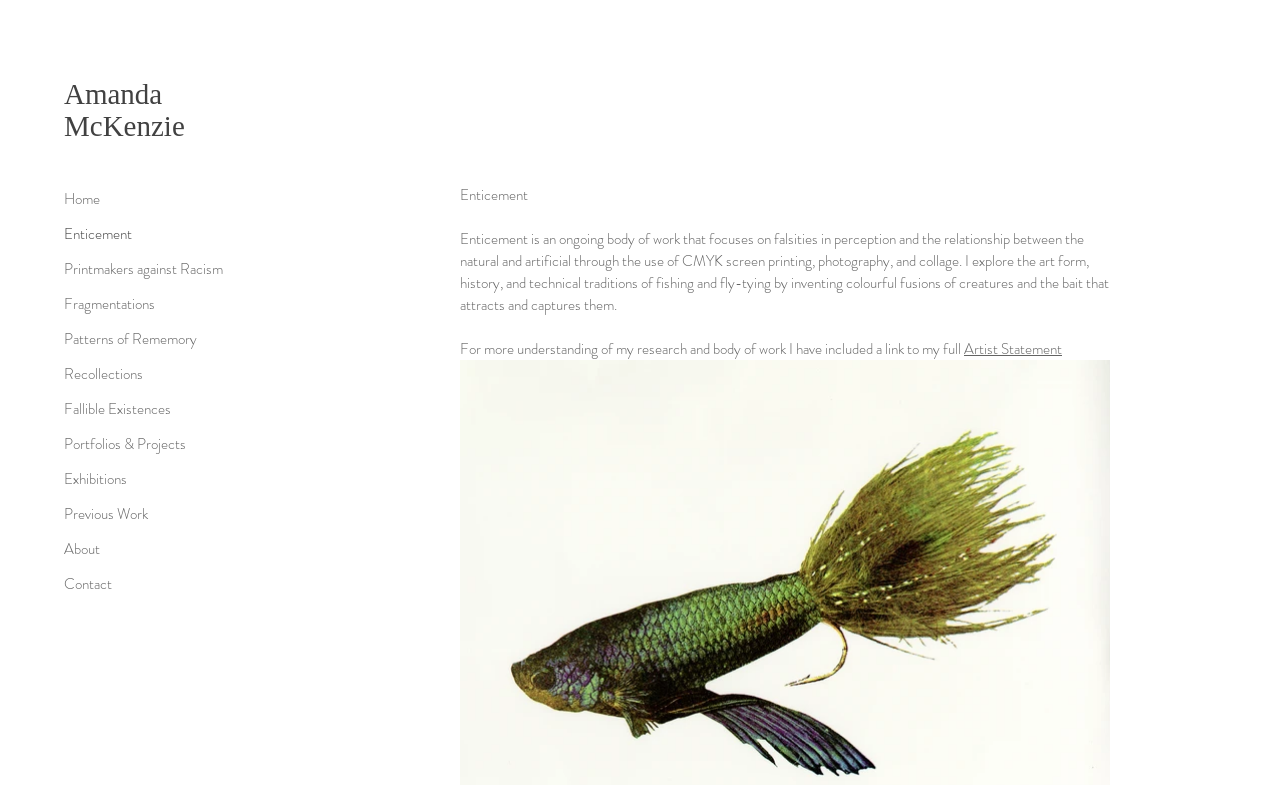What is the theme of the artist's work 'Enticement'?
Refer to the image and provide a concise answer in one word or phrase.

Falsities in perception and natural vs artificial